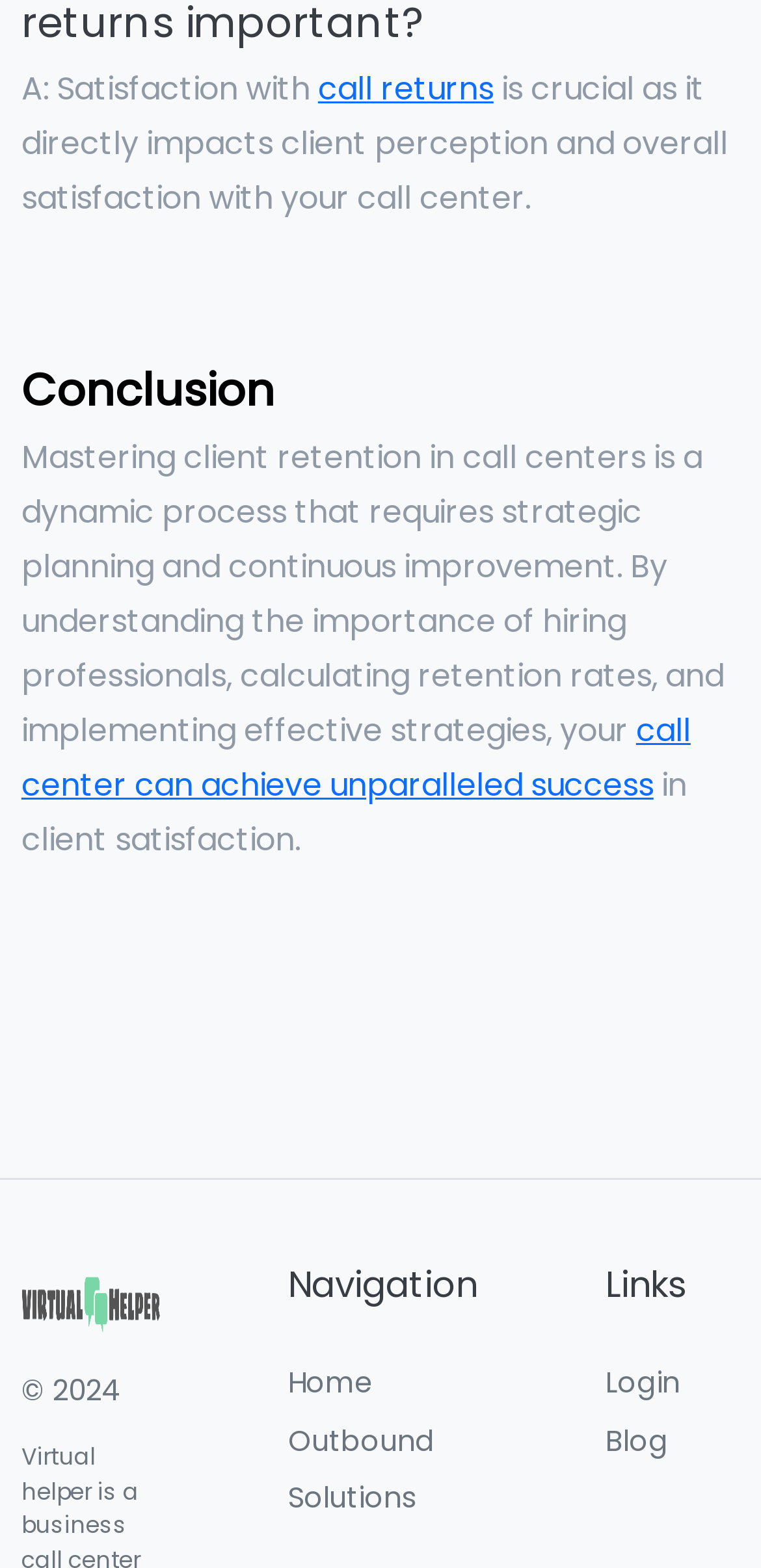Please identify the bounding box coordinates of the clickable region that I should interact with to perform the following instruction: "Visit ChatterShmatter". The coordinates should be expressed as four float numbers between 0 and 1, i.e., [left, top, right, bottom].

None